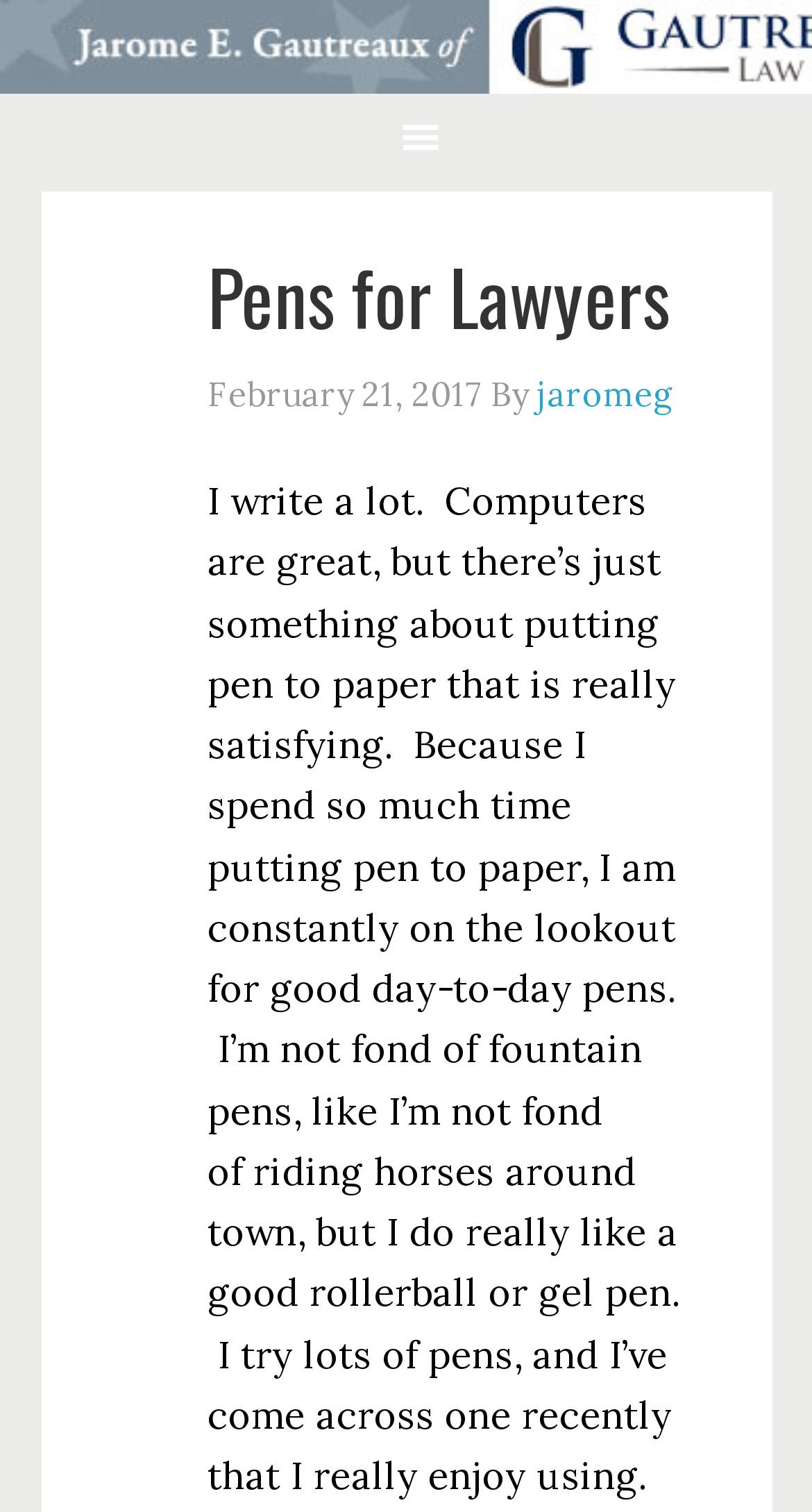Respond to the question below with a single word or phrase:
What is the relationship between the author and the topic?

The author writes about the topic